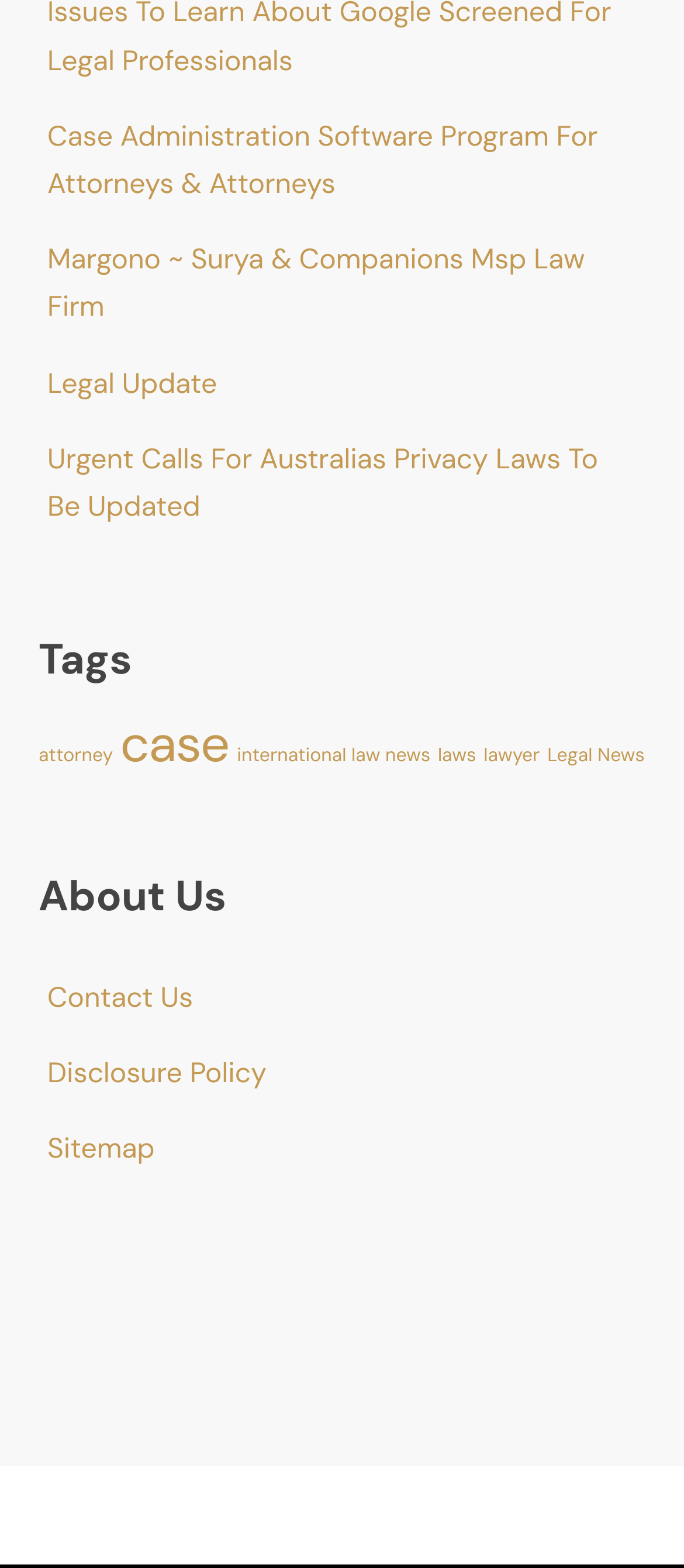Use a single word or phrase to answer this question: 
How many links are available under the 'About Us' section?

3